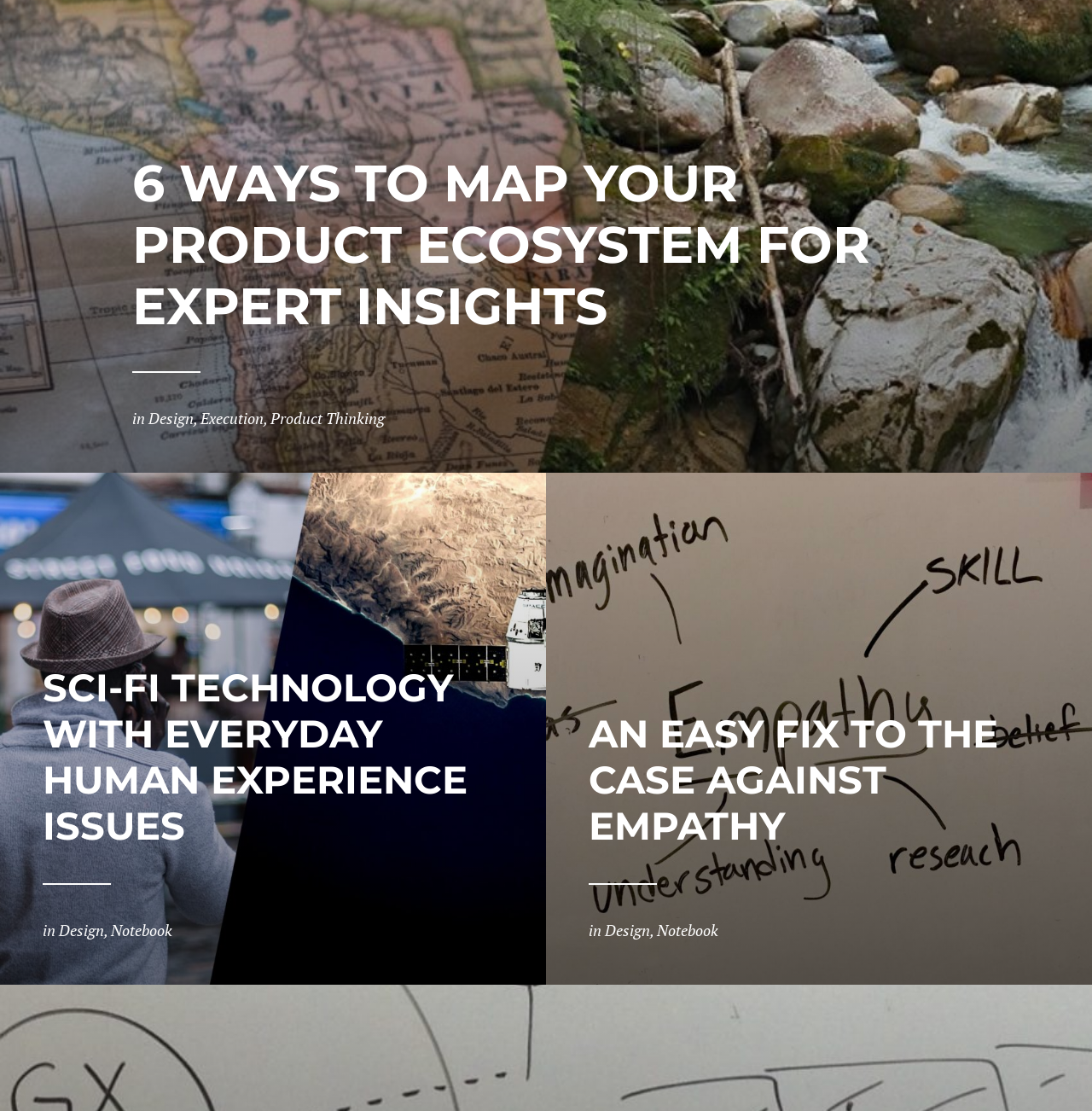Identify the bounding box coordinates of the clickable region necessary to fulfill the following instruction: "explore the article about sci-fi technology". The bounding box coordinates should be four float numbers between 0 and 1, i.e., [left, top, right, bottom].

[0.039, 0.598, 0.461, 0.764]